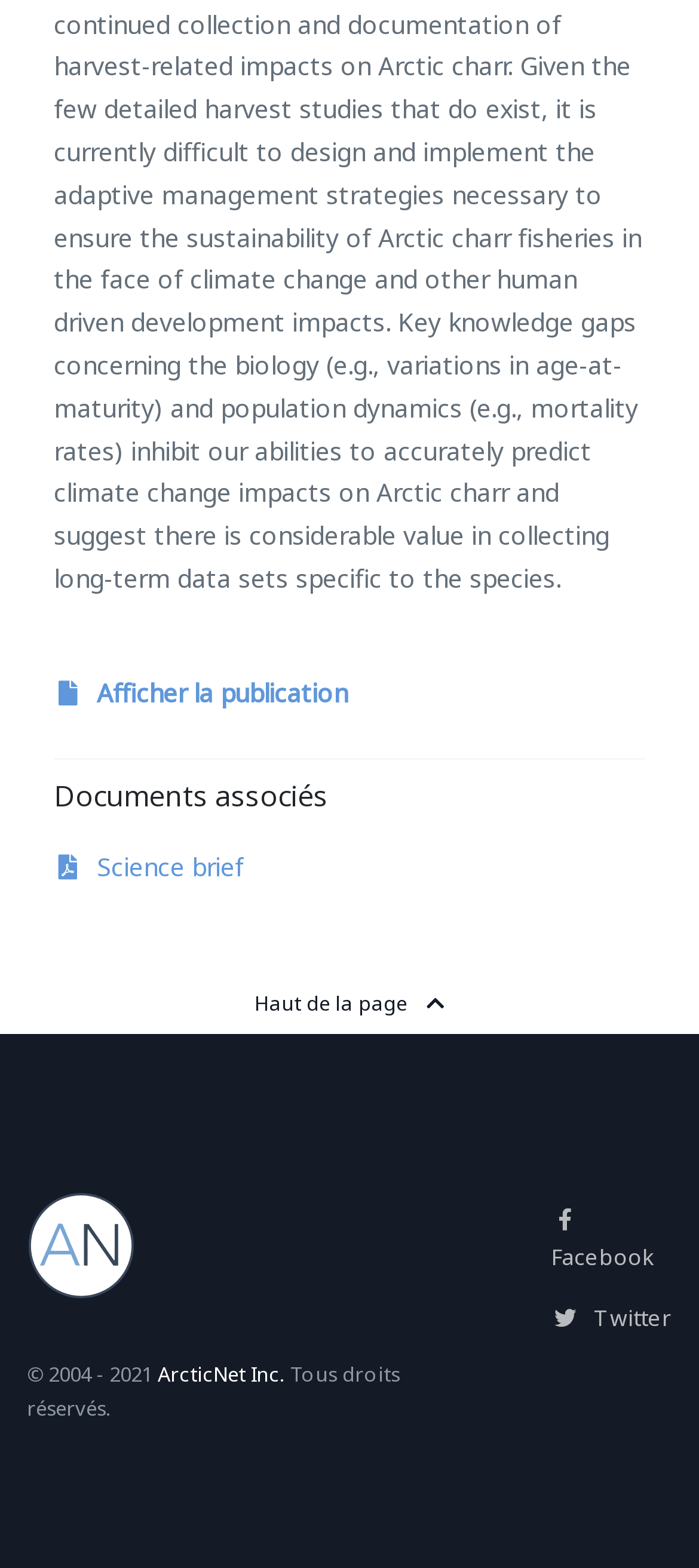Find the bounding box of the web element that fits this description: "Facebook".

[0.788, 0.76, 0.961, 0.823]